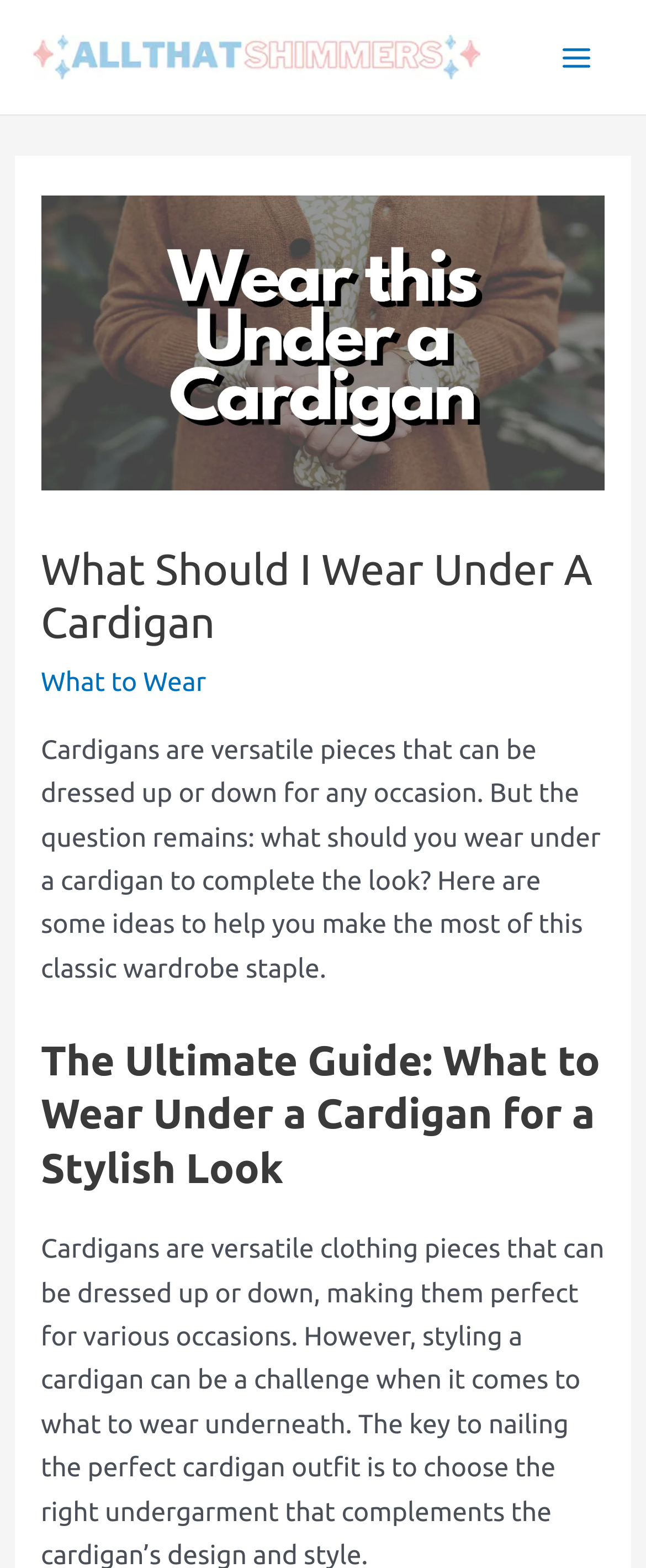What is the main topic of this webpage?
Please answer using one word or phrase, based on the screenshot.

What to wear under a cardigan